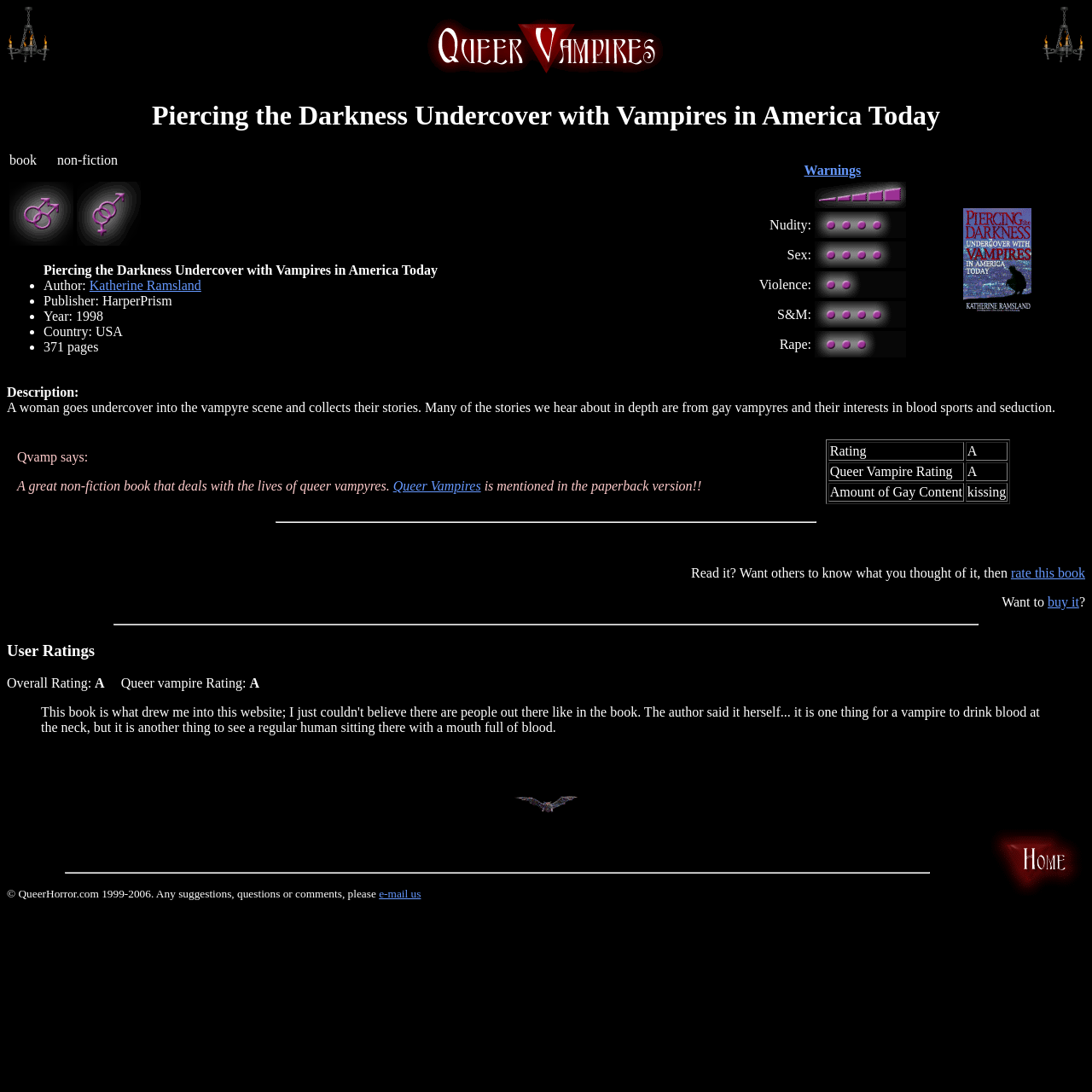Determine and generate the text content of the webpage's headline.

Piercing the Darkness Undercover with Vampires in America Today